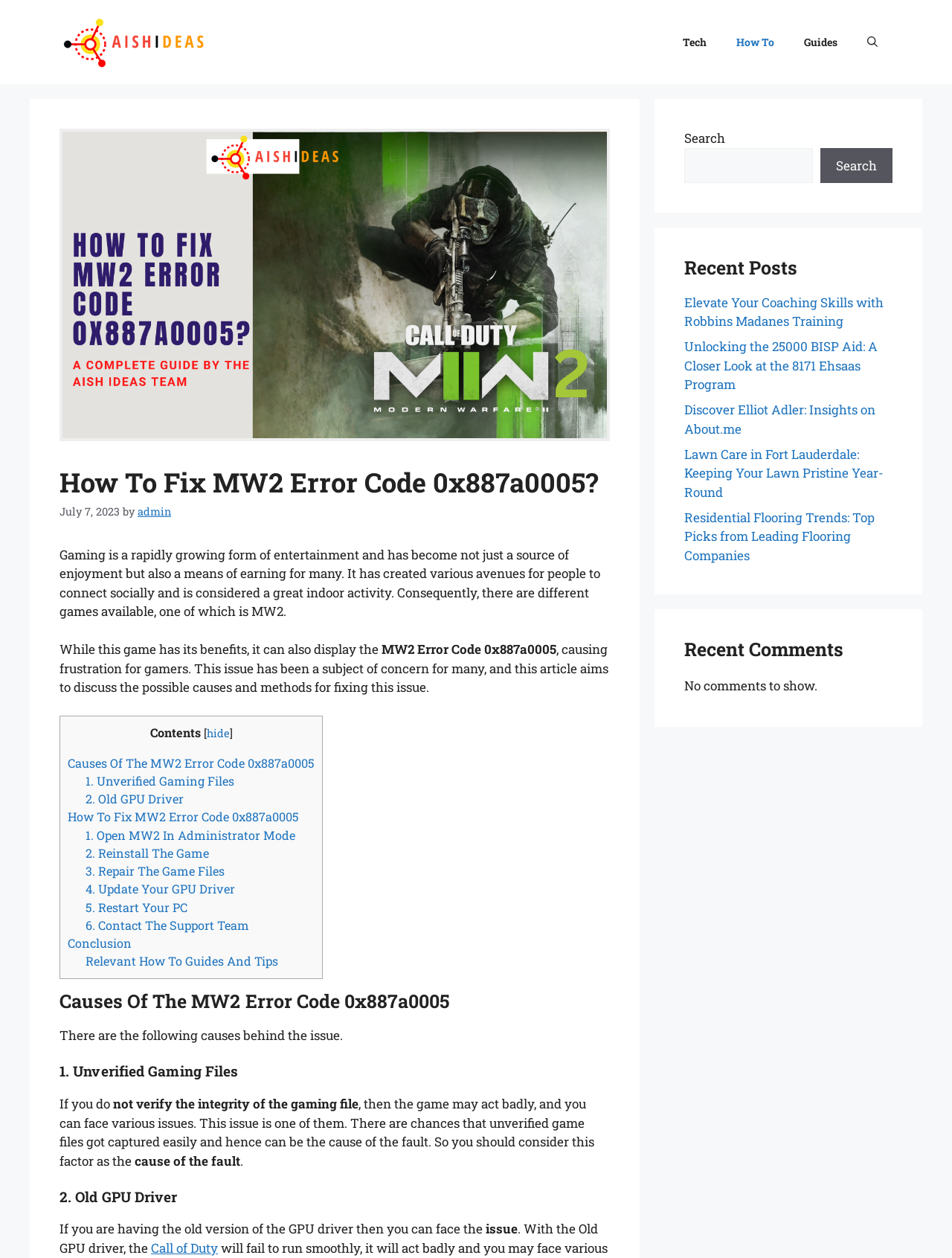Please locate the bounding box coordinates of the region I need to click to follow this instruction: "Click on the 'Contact The Support Team' link".

[0.09, 0.729, 0.265, 0.741]